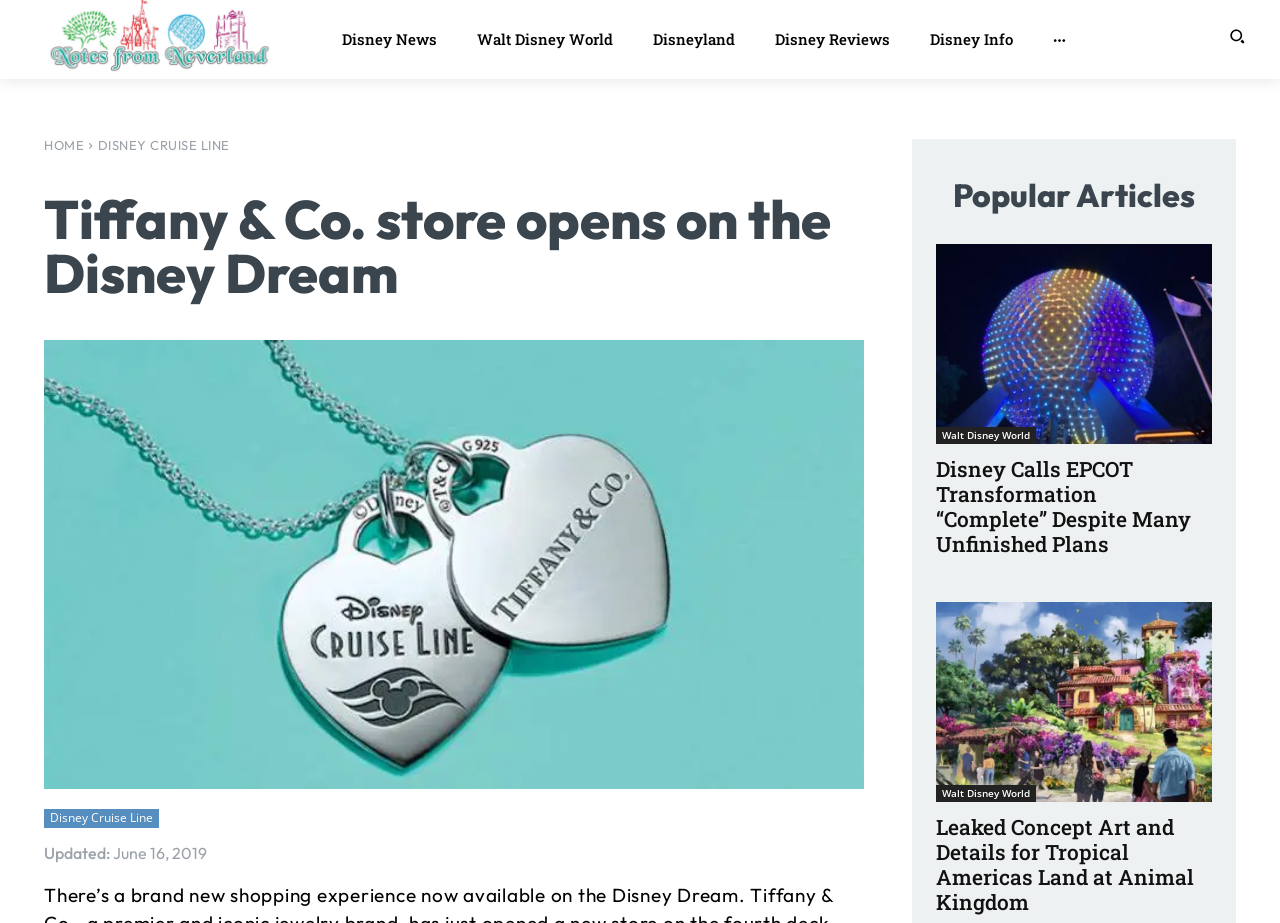Please indicate the bounding box coordinates for the clickable area to complete the following task: "Go to Walt Disney World". The coordinates should be specified as four float numbers between 0 and 1, i.e., [left, top, right, bottom].

[0.731, 0.462, 0.809, 0.481]